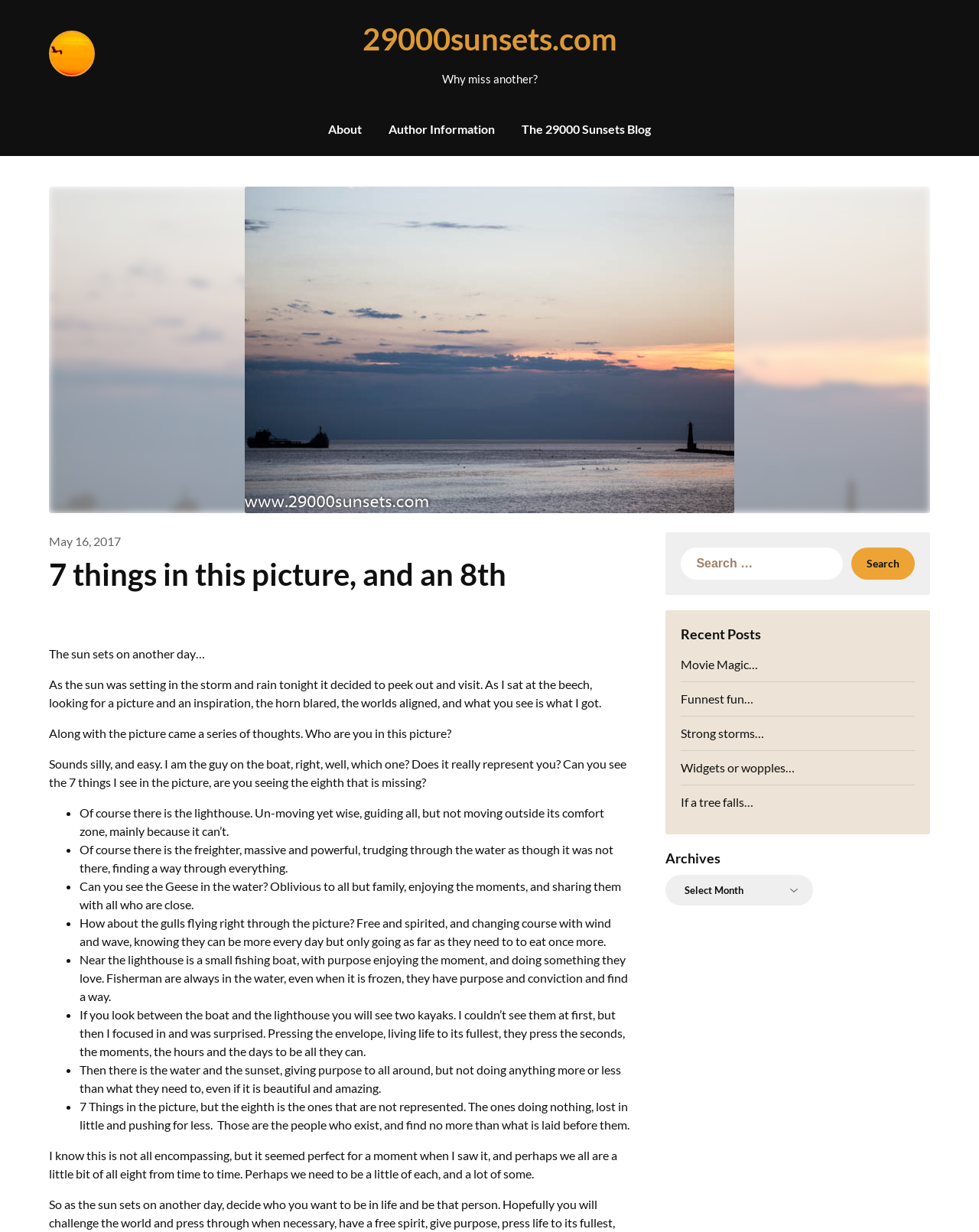Please identify the bounding box coordinates of the area I need to click to accomplish the following instruction: "Search for something".

[0.696, 0.444, 0.934, 0.47]